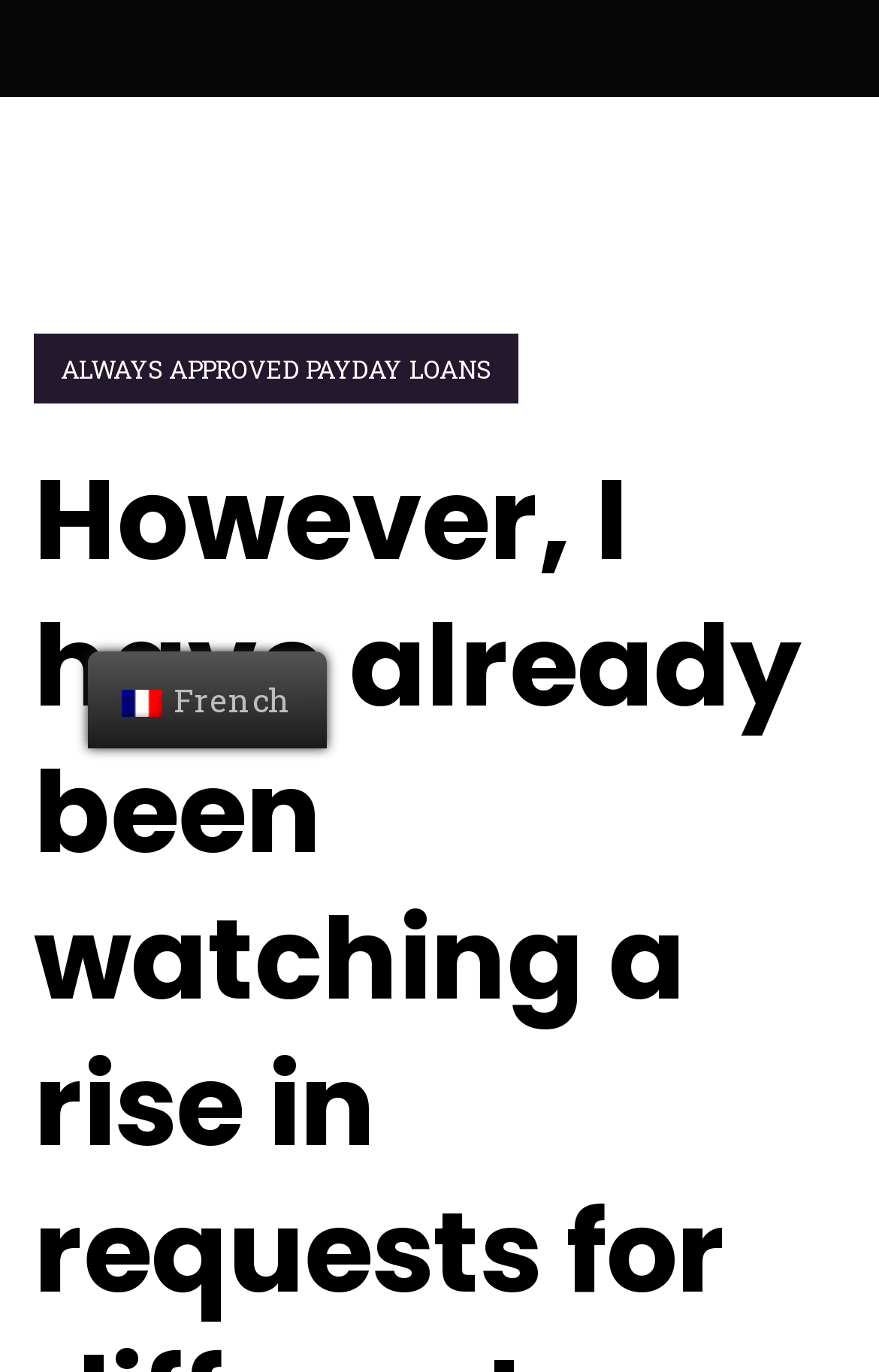Find and provide the bounding box coordinates for the UI element described with: "parent_node: Skip to the content".

[0.846, 0.463, 0.949, 0.529]